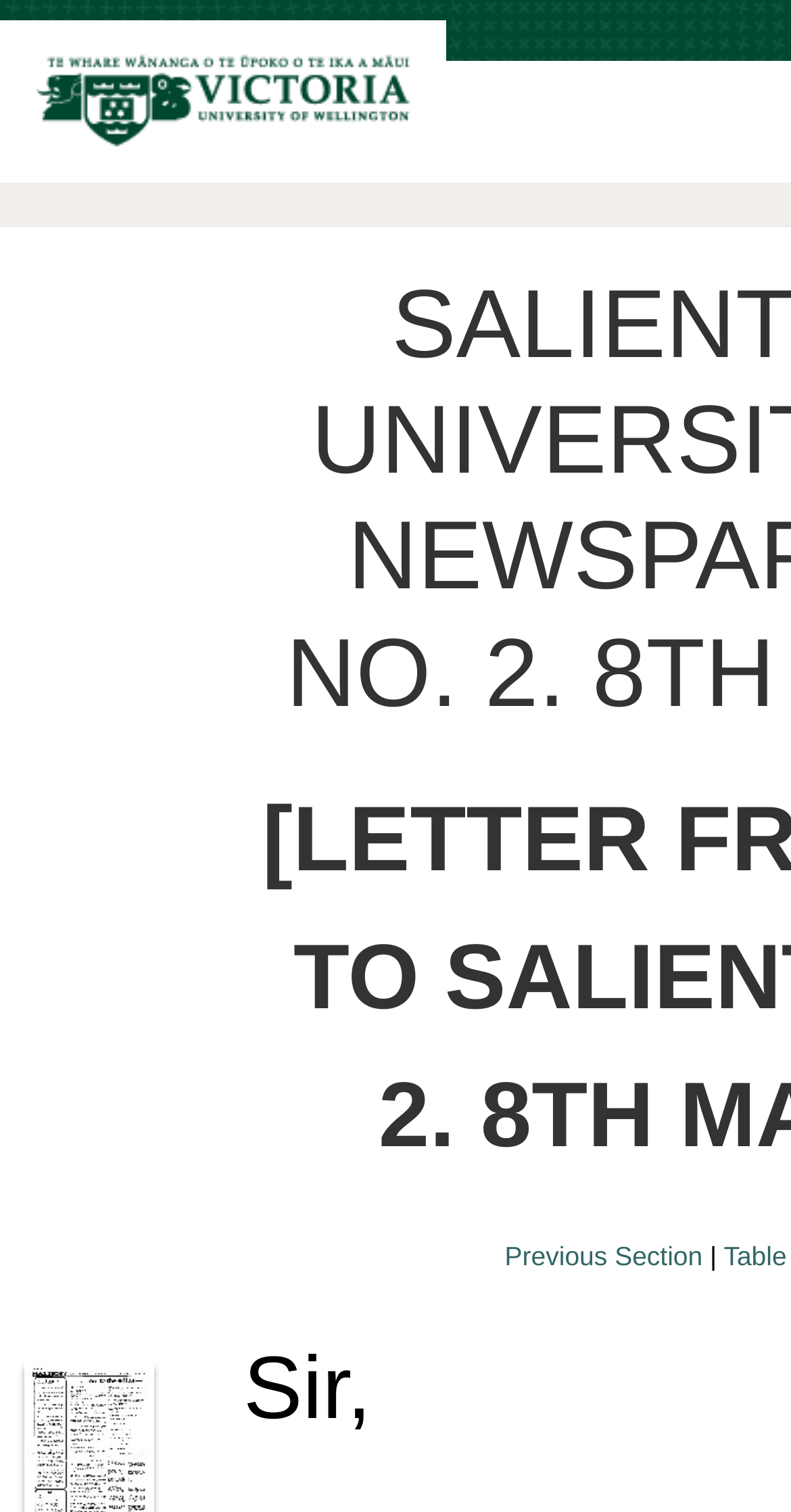For the element described, predict the bounding box coordinates as (top-left x, top-left y, bottom-right x, bottom-right y). All values should be between 0 and 1. Element description: Previous Section

[0.638, 0.82, 0.888, 0.84]